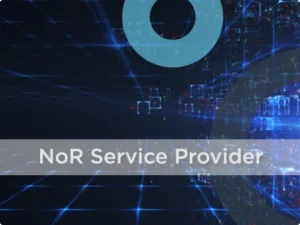Using the information in the image, give a detailed answer to the following question: What does the circular graphic element symbolize?

The caption states that the circular graphic element above the text adds a contemporary touch, symbolizing connectivity and innovation, which suggests that the element is meant to represent the organization's commitment to staying modern and connected.